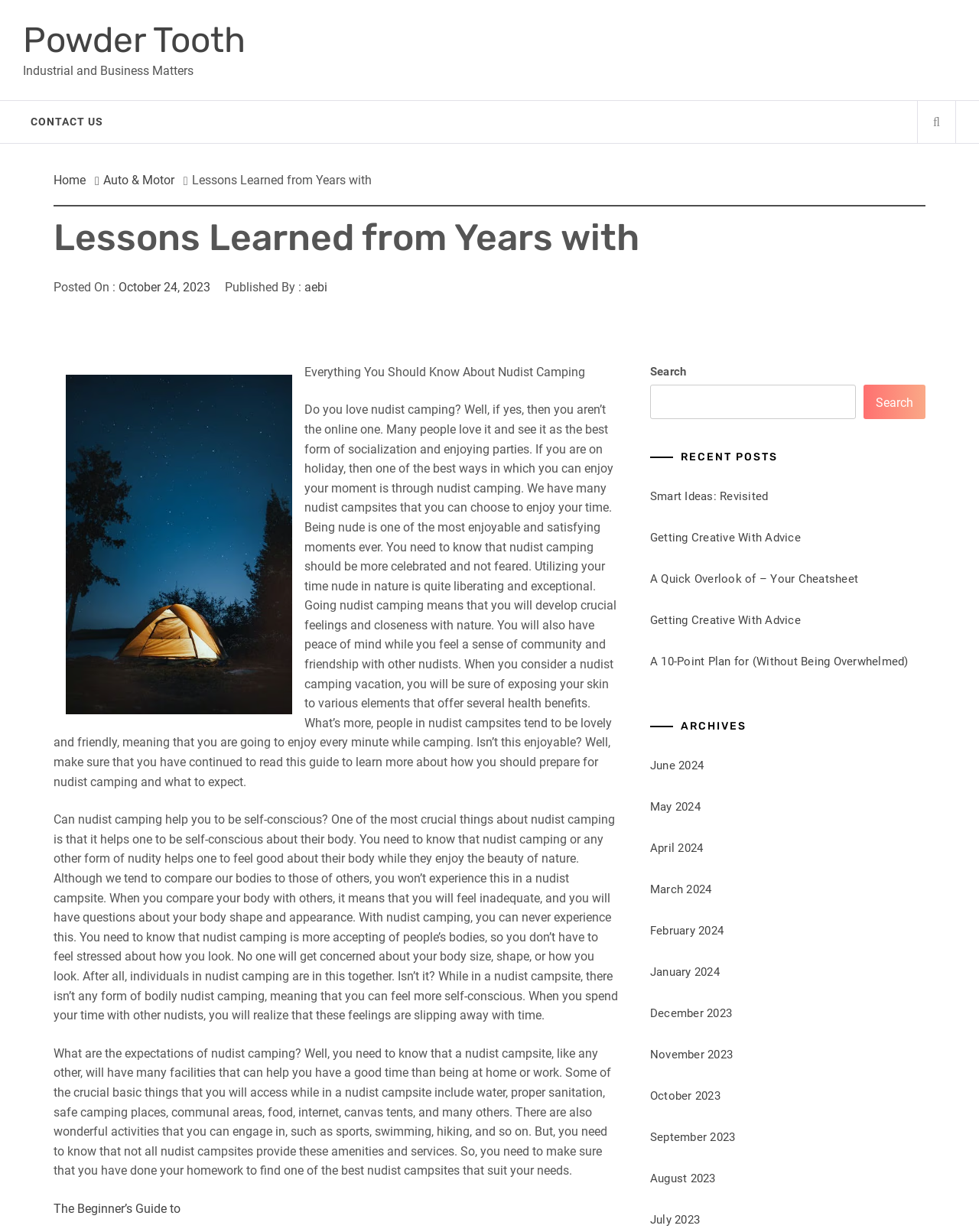Provide the bounding box coordinates in the format (top-left x, top-left y, bottom-right x, bottom-right y). All values are floating point numbers between 0 and 1. Determine the bounding box coordinate of the UI element described as: Getting Creative With Advice

[0.664, 0.498, 0.818, 0.509]